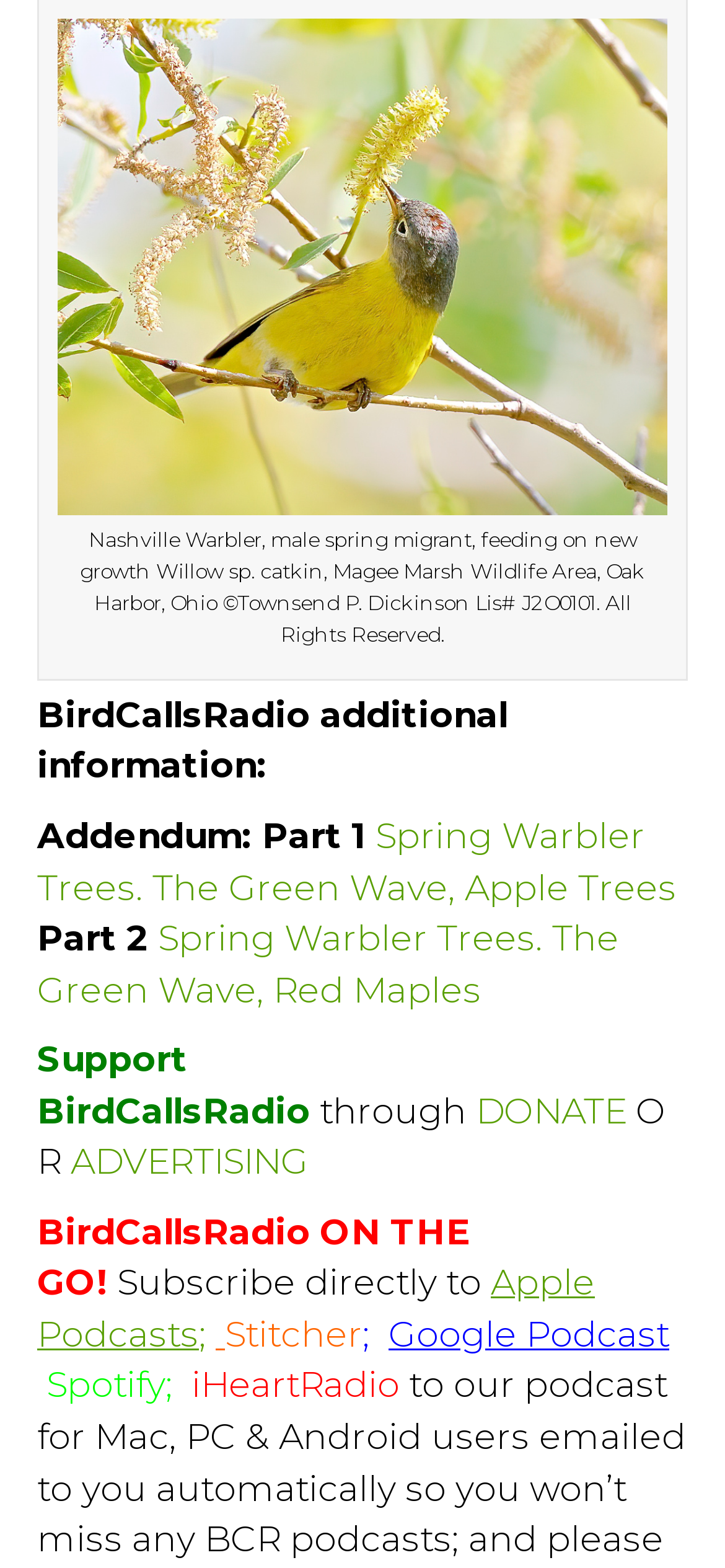Select the bounding box coordinates of the element I need to click to carry out the following instruction: "Click on the 'چاپ گنج حضور' link".

None